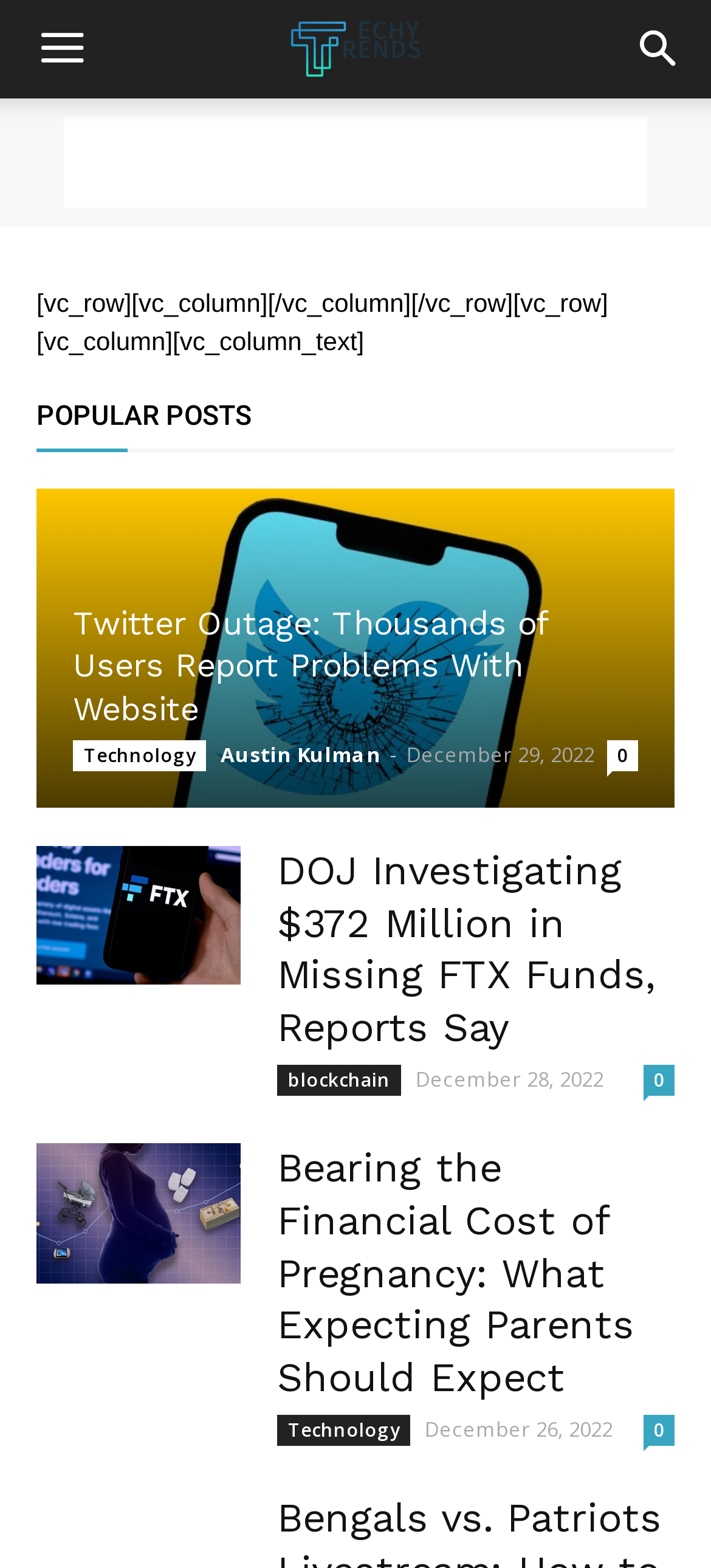Answer the question briefly using a single word or phrase: 
What is the tag of the second popular post?

blockchain